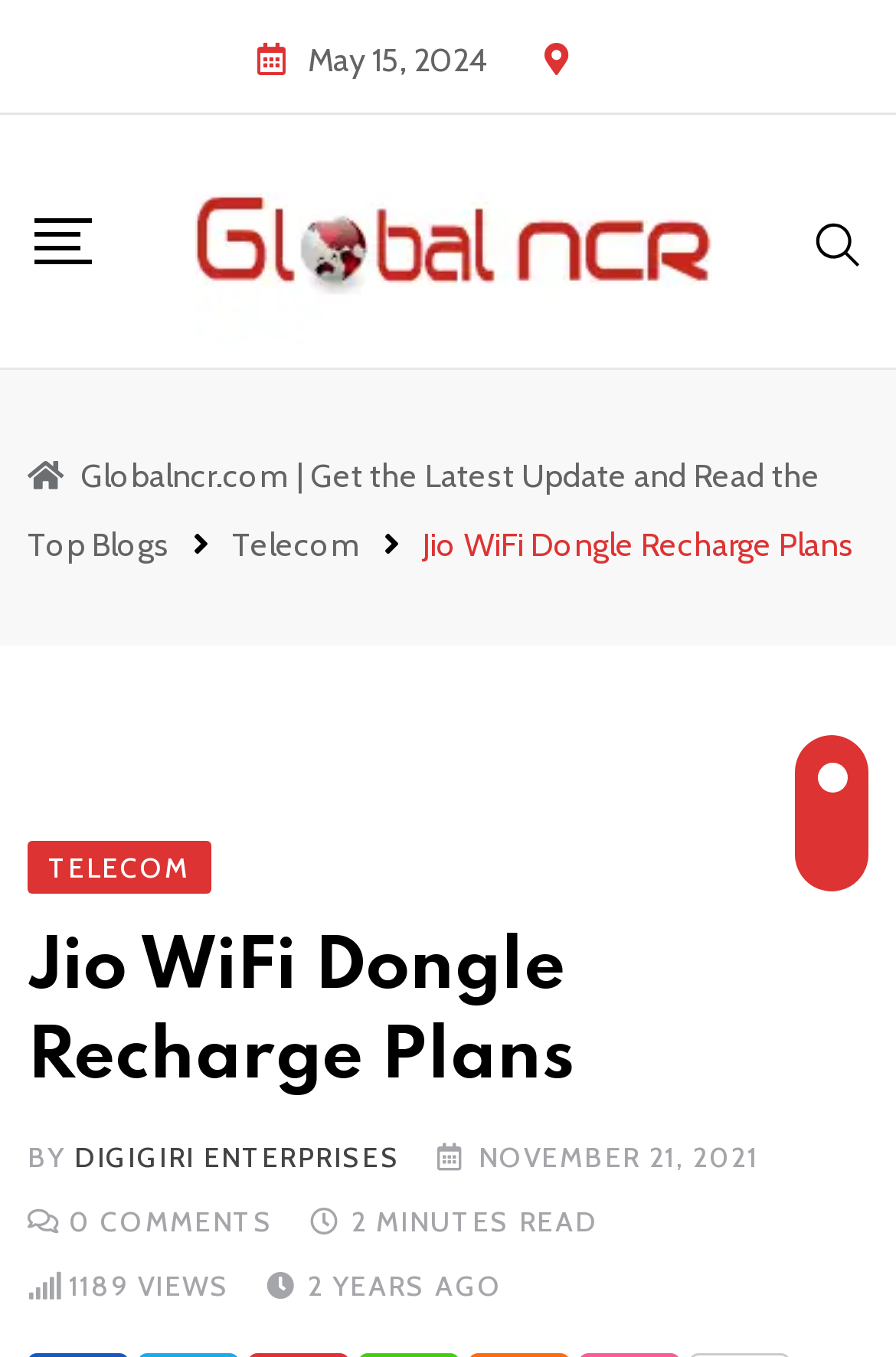Create a detailed summary of all the visual and textual information on the webpage.

The webpage appears to be a blog post or article about Jio WiFi Dongle Recharge Plans. At the top, there is a date "May 15, 2024" and a link to "Globalncr.com" with an accompanying image. To the right of these elements, there is a search link with a small icon.

Below these top elements, there is a main heading "Jio WiFi Dongle Recharge Plans" which is centered on the page. Underneath this heading, there are two links: "Telecom" and another link to "Globalncr.com" with a longer description.

The main content of the page is divided into sections. There is a heading "Jio WiFi Dongle Recharge Plans" again, followed by a link to "TELECOM" and a subheading with the author's name "DIGIGIRI ENTERPRISES" and the date "NOVEMBER 21, 2021". 

Further down, there are several lines of text, including "COMMENTS", "2 MINUTES READ", and some statistics such as "1189 VIEWS" and "2 YEARS AGO". These elements are positioned near the bottom of the page.